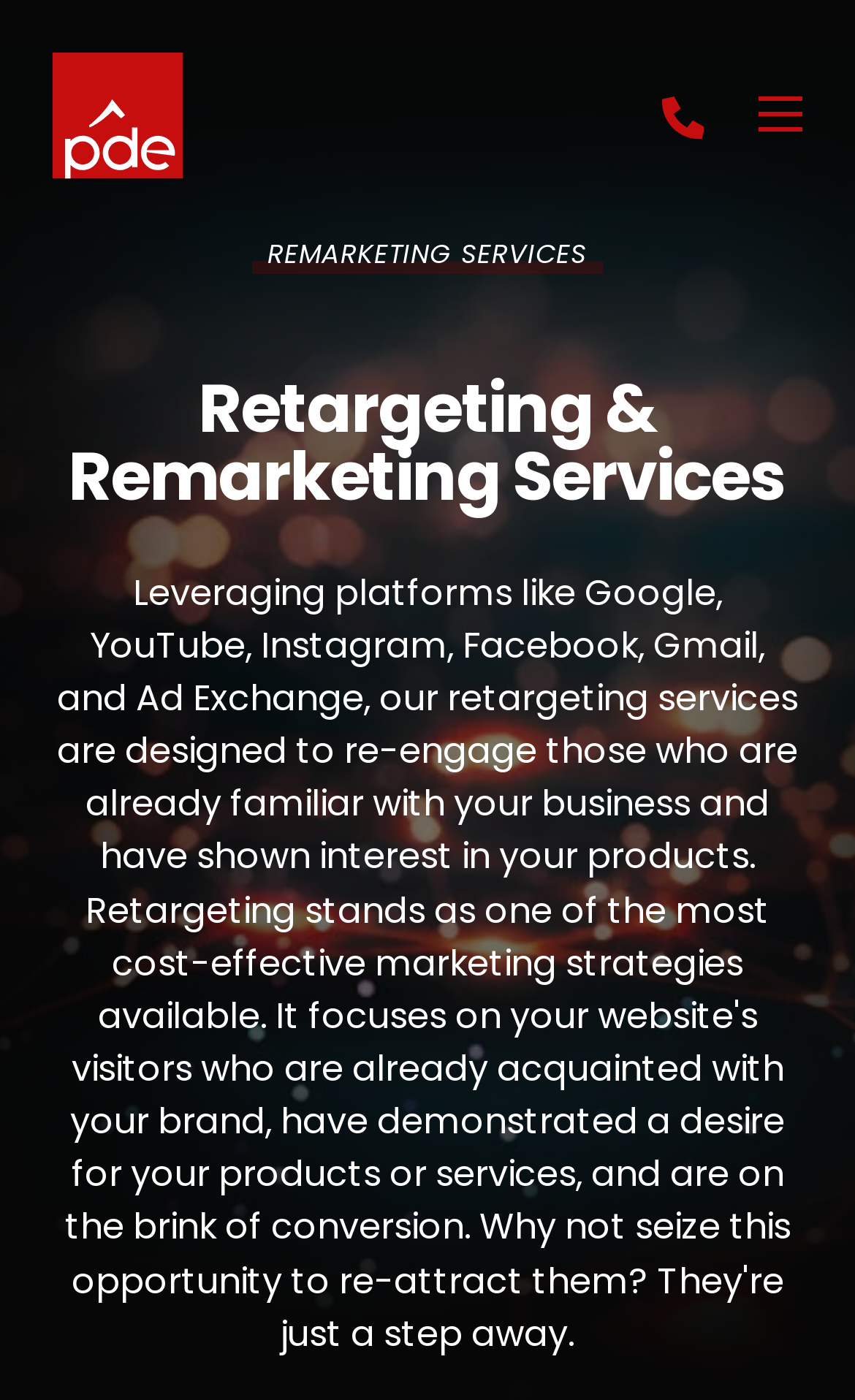Please reply to the following question using a single word or phrase: 
What is the phone number on the top right?

Call PDE